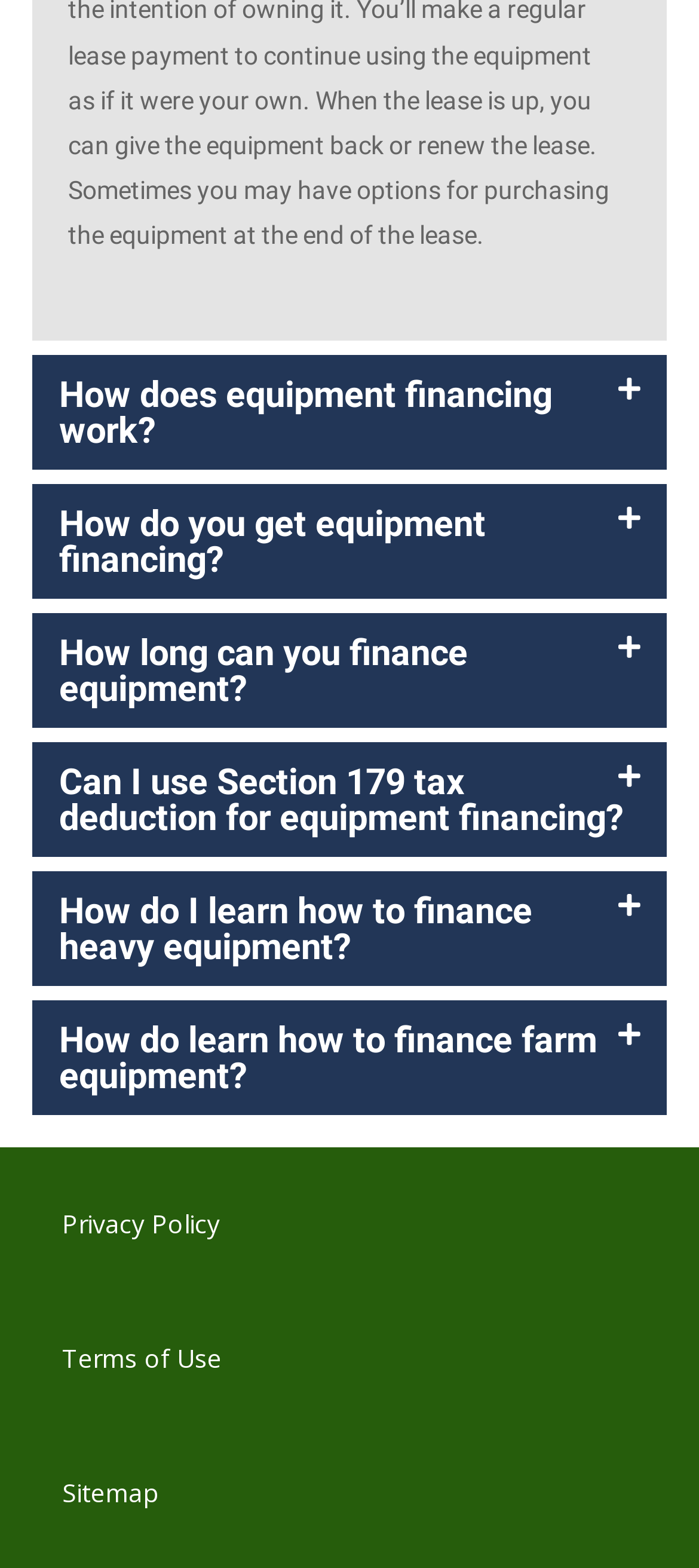Determine the bounding box for the UI element that matches this description: "Privacy Policy".

[0.088, 0.769, 0.314, 0.791]